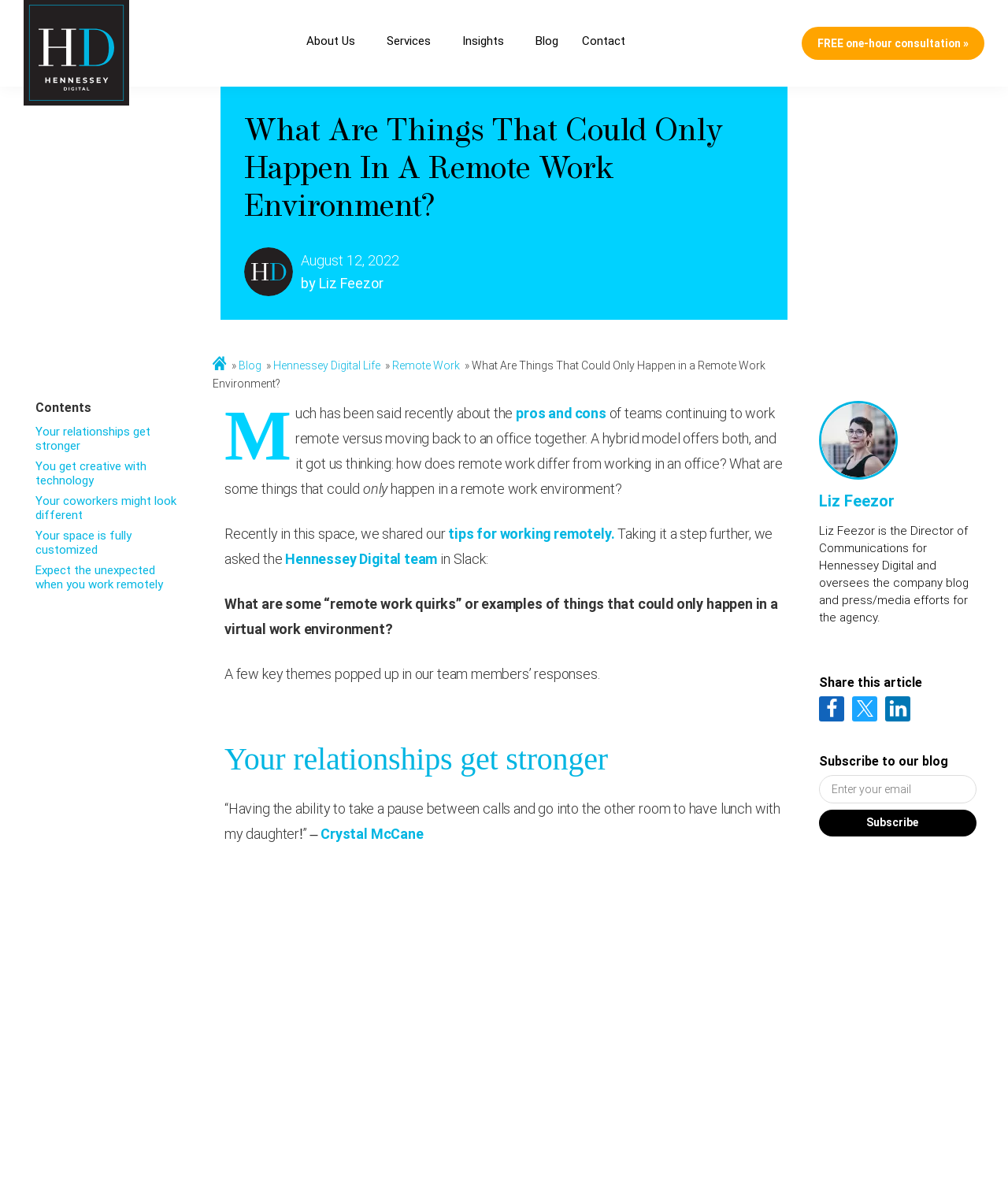Please specify the bounding box coordinates for the clickable region that will help you carry out the instruction: "Click the 'FREE one-hour consultation »' link".

[0.795, 0.022, 0.977, 0.05]